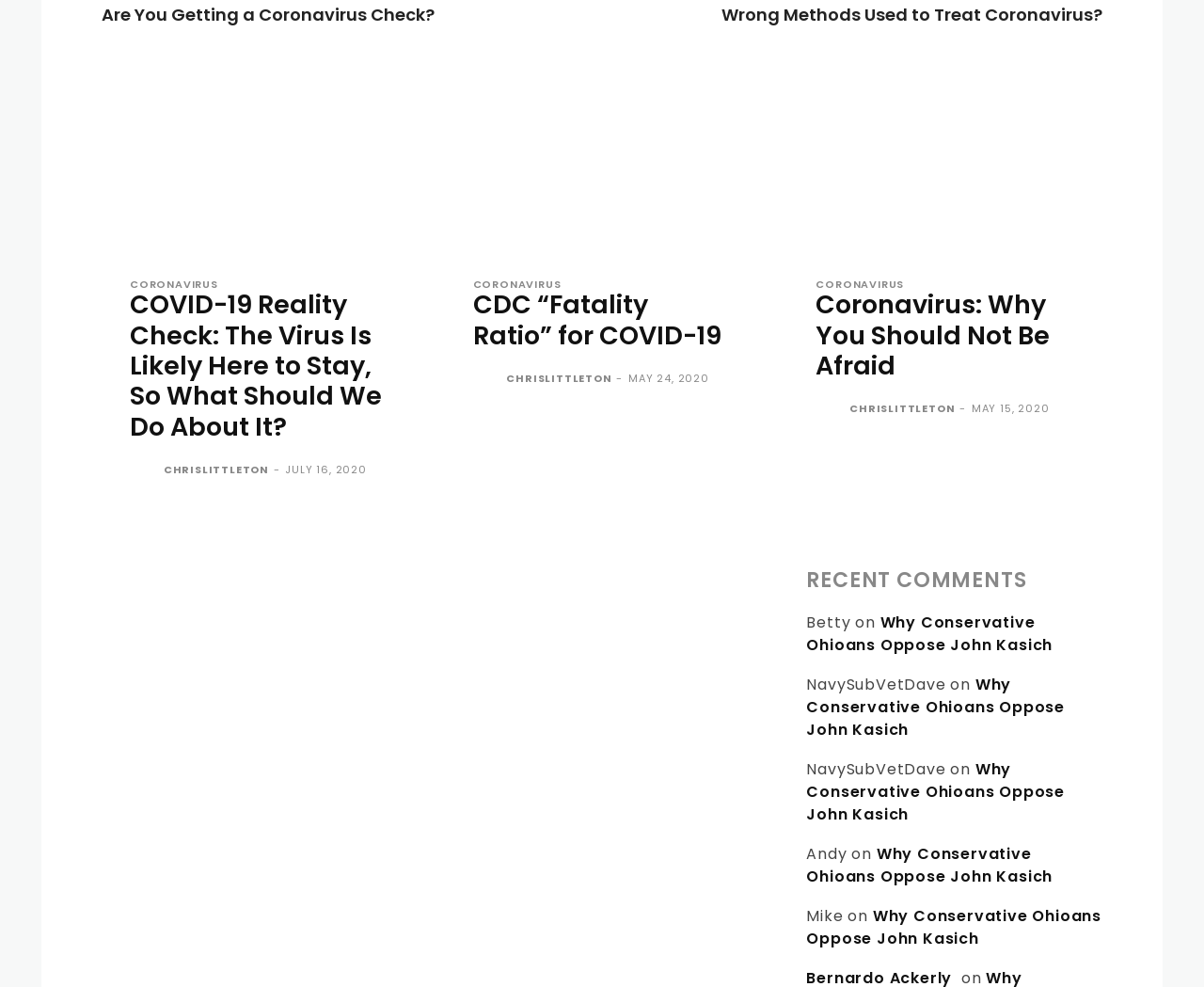How many comments are displayed on the webpage?
Based on the image content, provide your answer in one word or a short phrase.

5